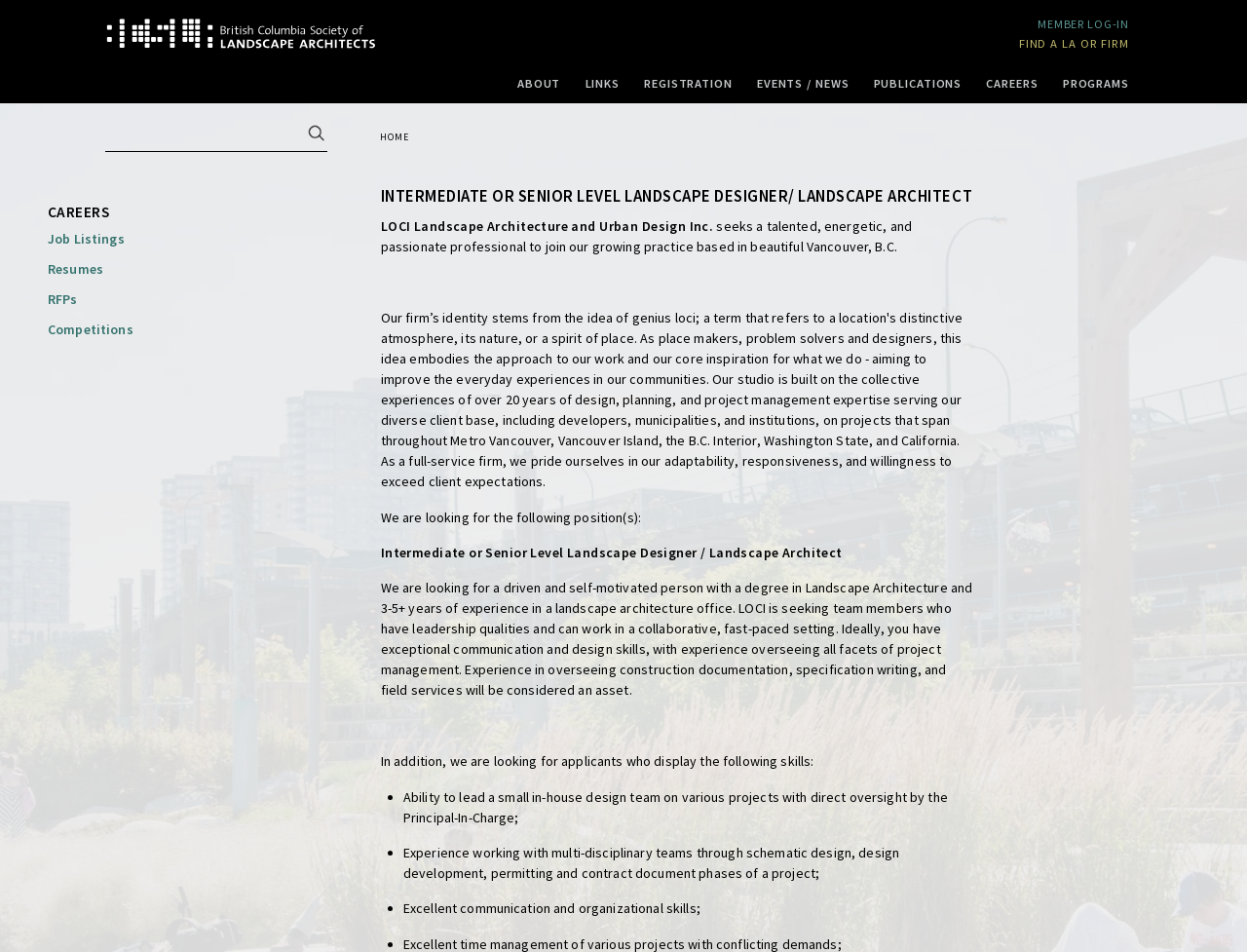Locate the bounding box coordinates of the item that should be clicked to fulfill the instruction: "find a landscape architect or firm".

[0.817, 0.039, 0.925, 0.052]